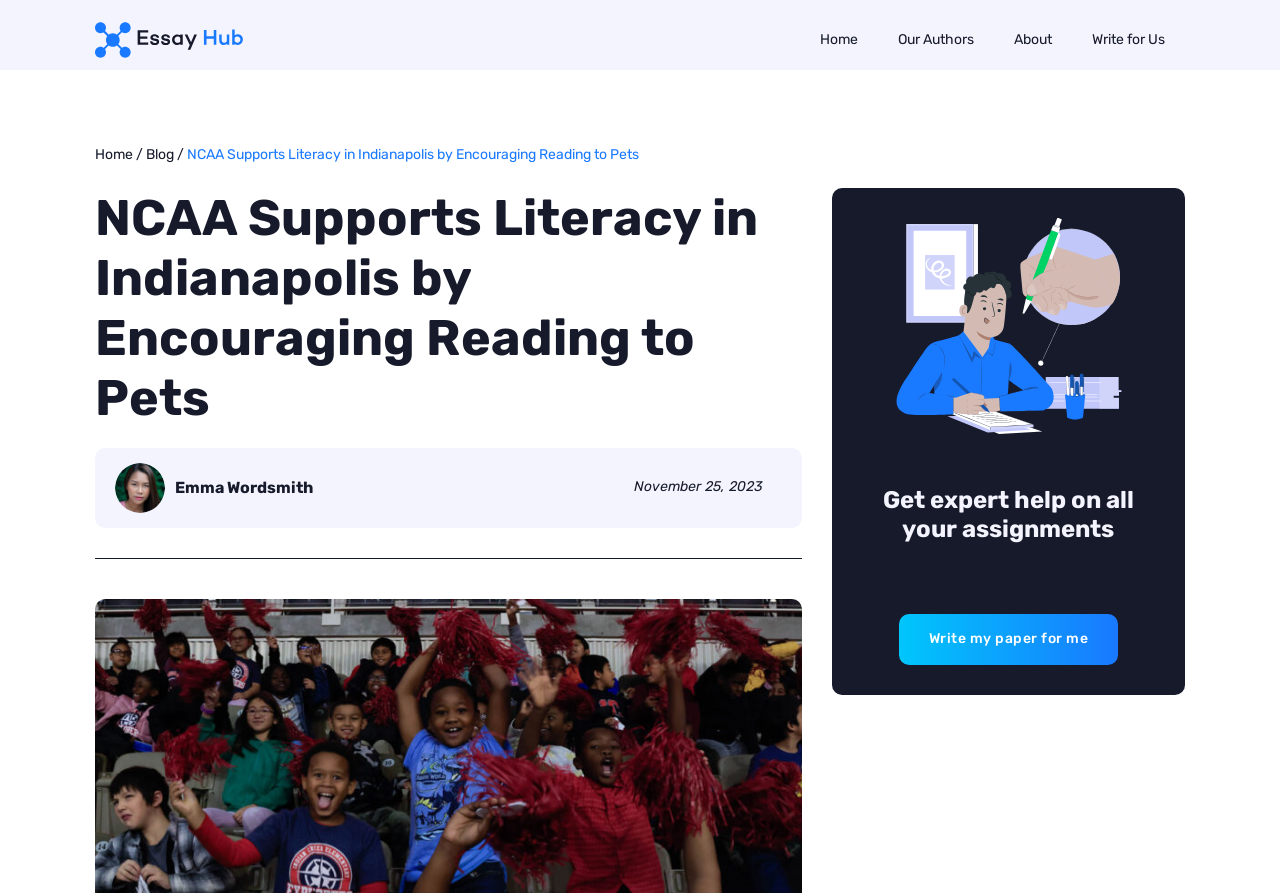Please give a succinct answer using a single word or phrase:
What is the name of the author of this blog post?

Emma Wordsmith